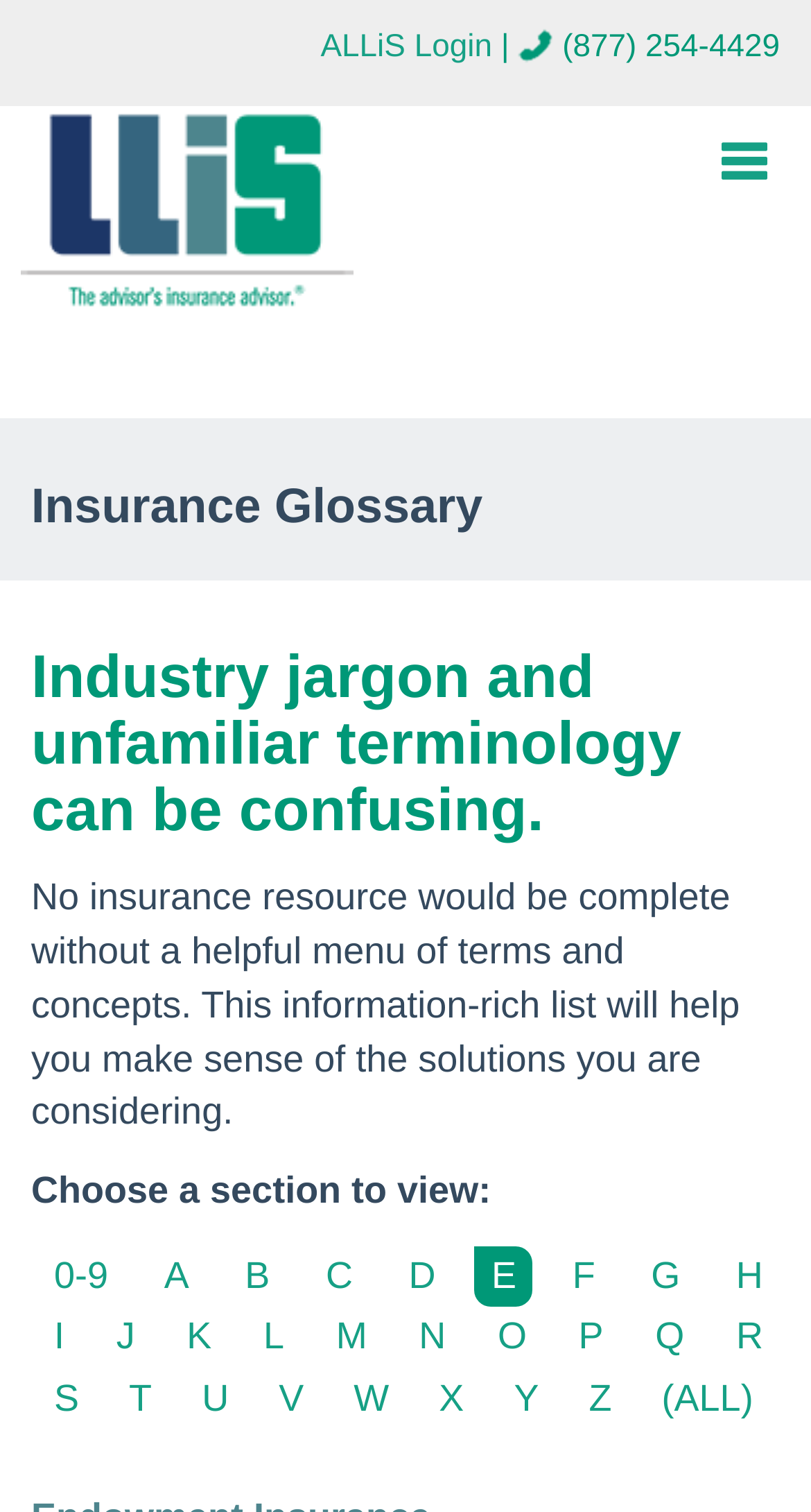Produce an elaborate caption capturing the essence of the webpage.

The webpage is an insurance glossary provided by LLIS. At the top right corner, there is a link to "ALLiS Login" and a phone icon with a phone number "(877) 254-4429" next to it. On the top right edge, there is a toggle menu button.

Below the top section, there is a heading "Insurance Glossary" followed by a subheading "Industry jargon and unfamiliar terminology can be confusing." A paragraph of text explains the purpose of the glossary, which is to help users make sense of insurance solutions.

Underneath the introductory text, there is a section labeled "Choose a section to view:" with a list of alphabetical links from "0-9" to "Z" and "(ALL)" at the bottom. These links are arranged in a grid-like pattern, with multiple columns and rows, taking up most of the page's content area.